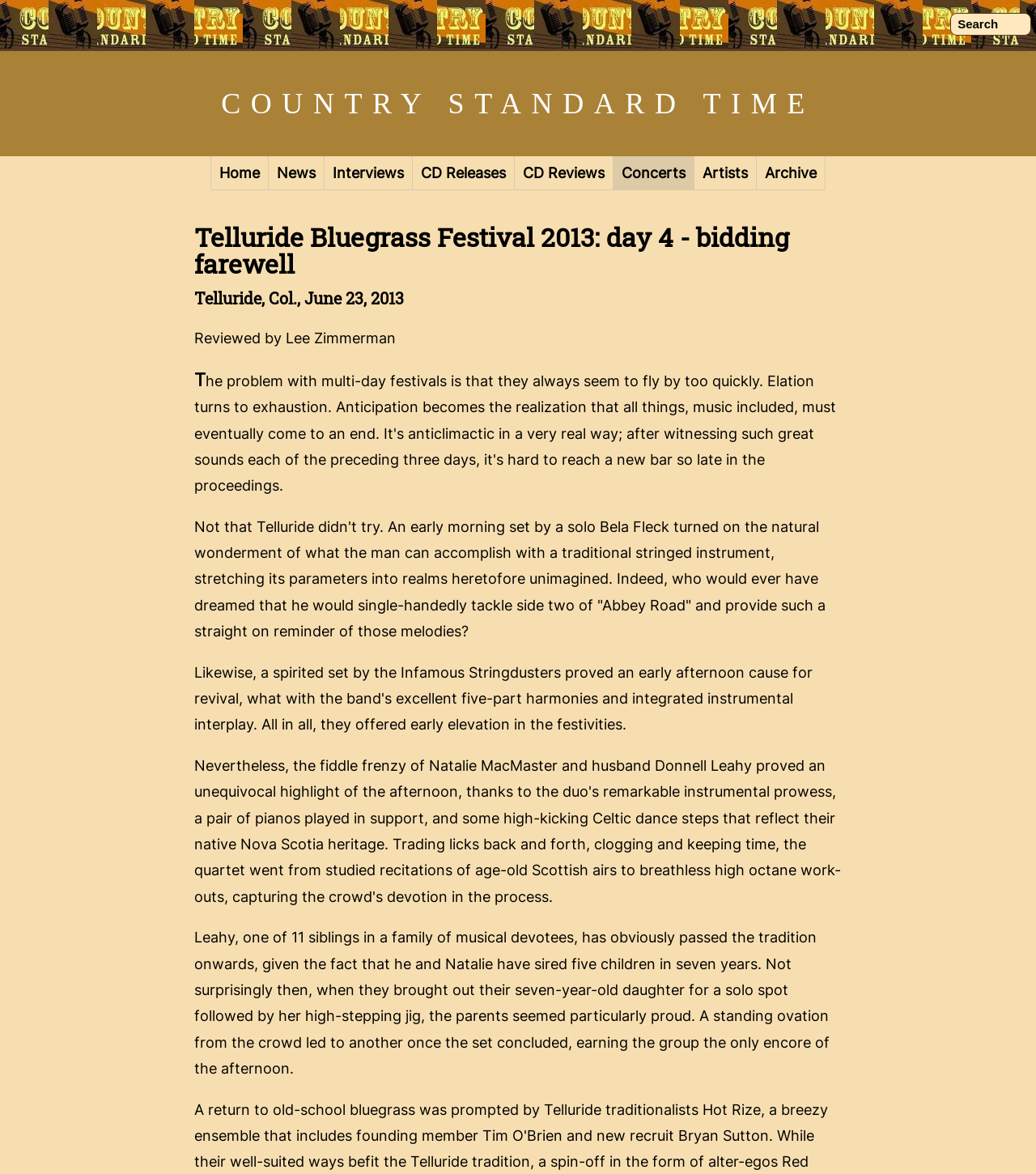Locate the bounding box for the described UI element: "CD Reviews". Ensure the coordinates are four float numbers between 0 and 1, formatted as [left, top, right, bottom].

[0.497, 0.133, 0.592, 0.162]